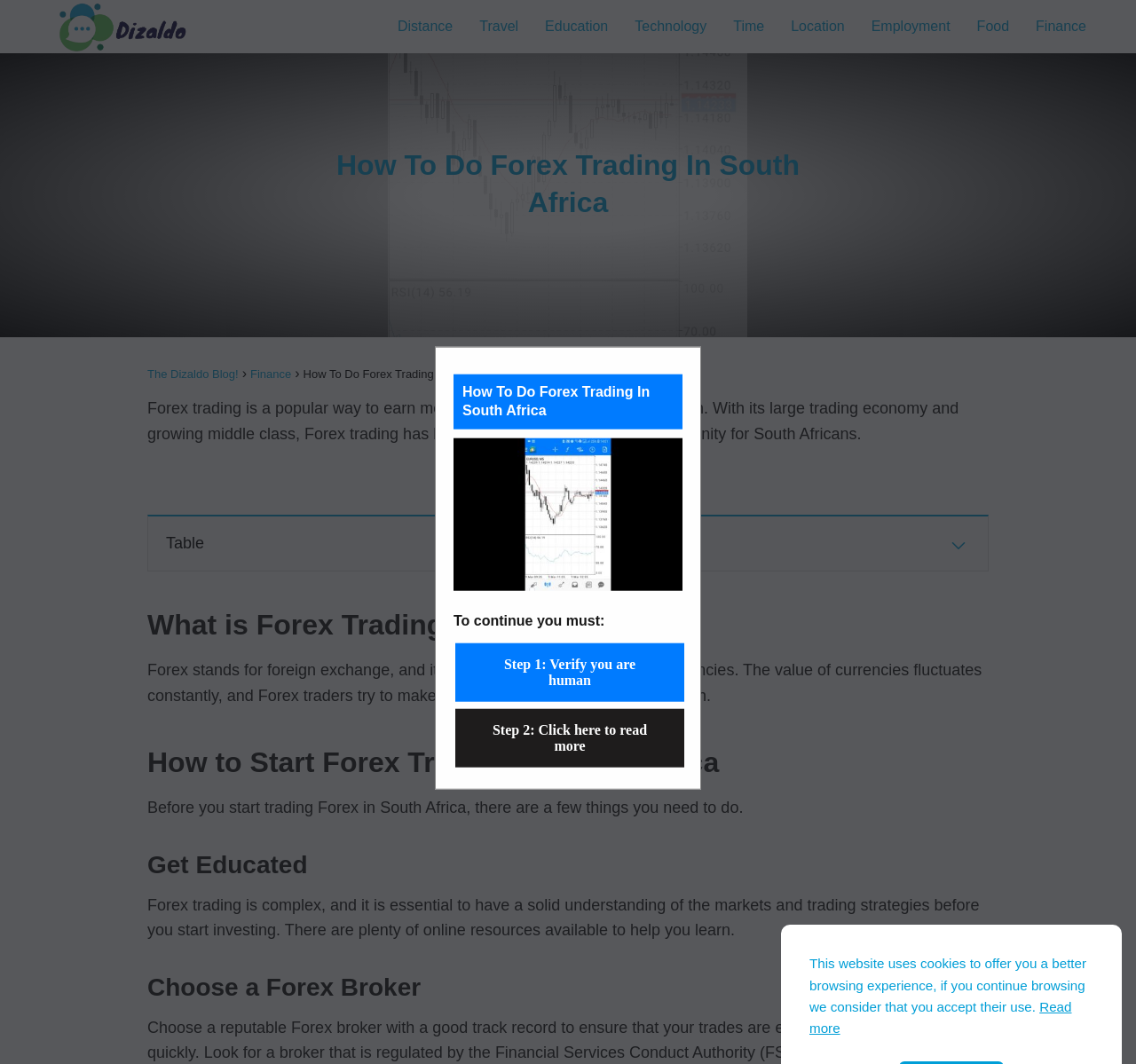Respond to the following question using a concise word or phrase: 
What is the purpose of the checkbox?

Unknown